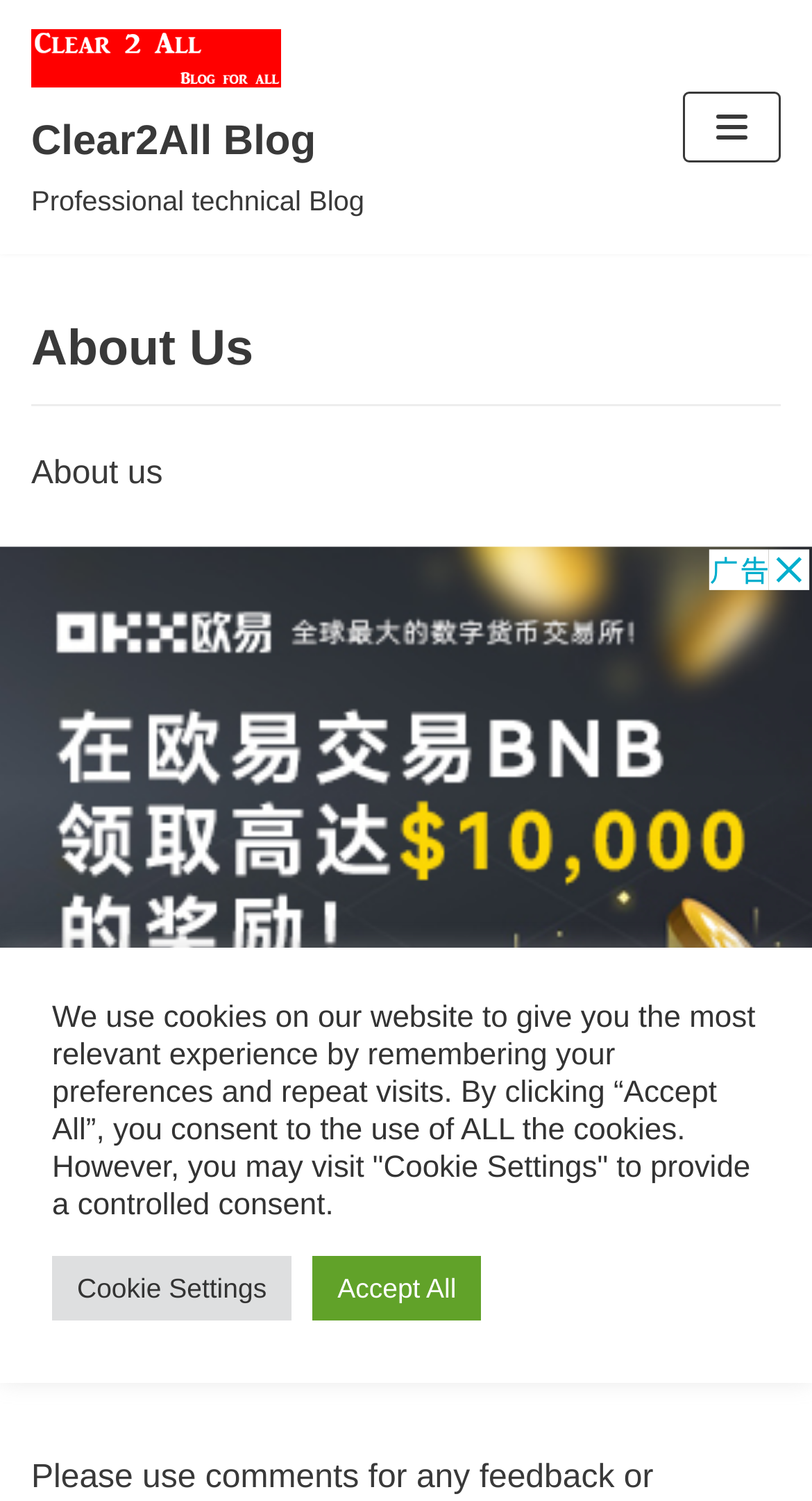Respond with a single word or phrase to the following question:
What is the blog's stance on feedback?

Appreciates feedback